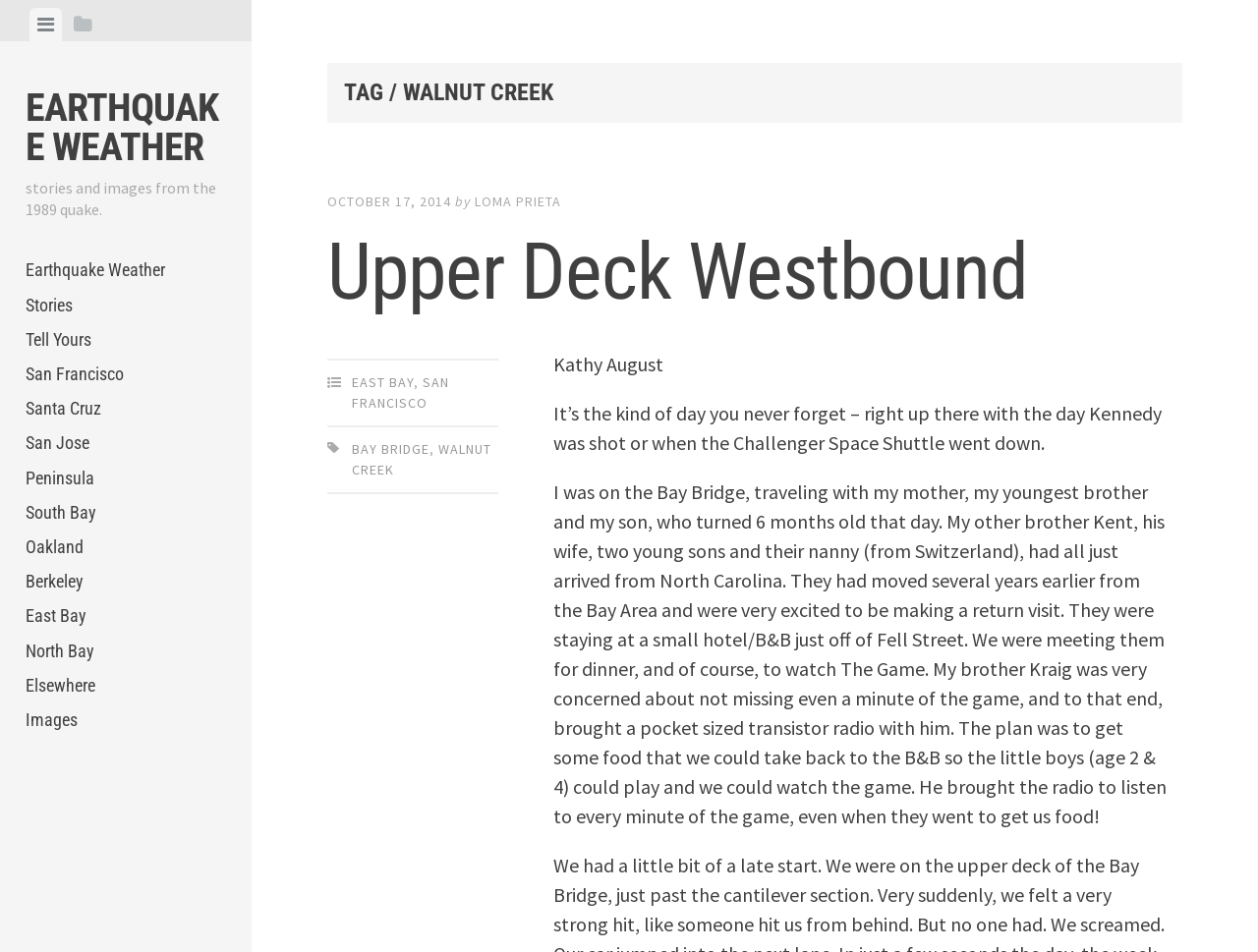Based on the image, give a detailed response to the question: What is the name of the earthquake?

I found the answer by looking at the text content of the link element with the text 'LOMA PRIETA' which is located inside a HeaderAsNonLandmark element.